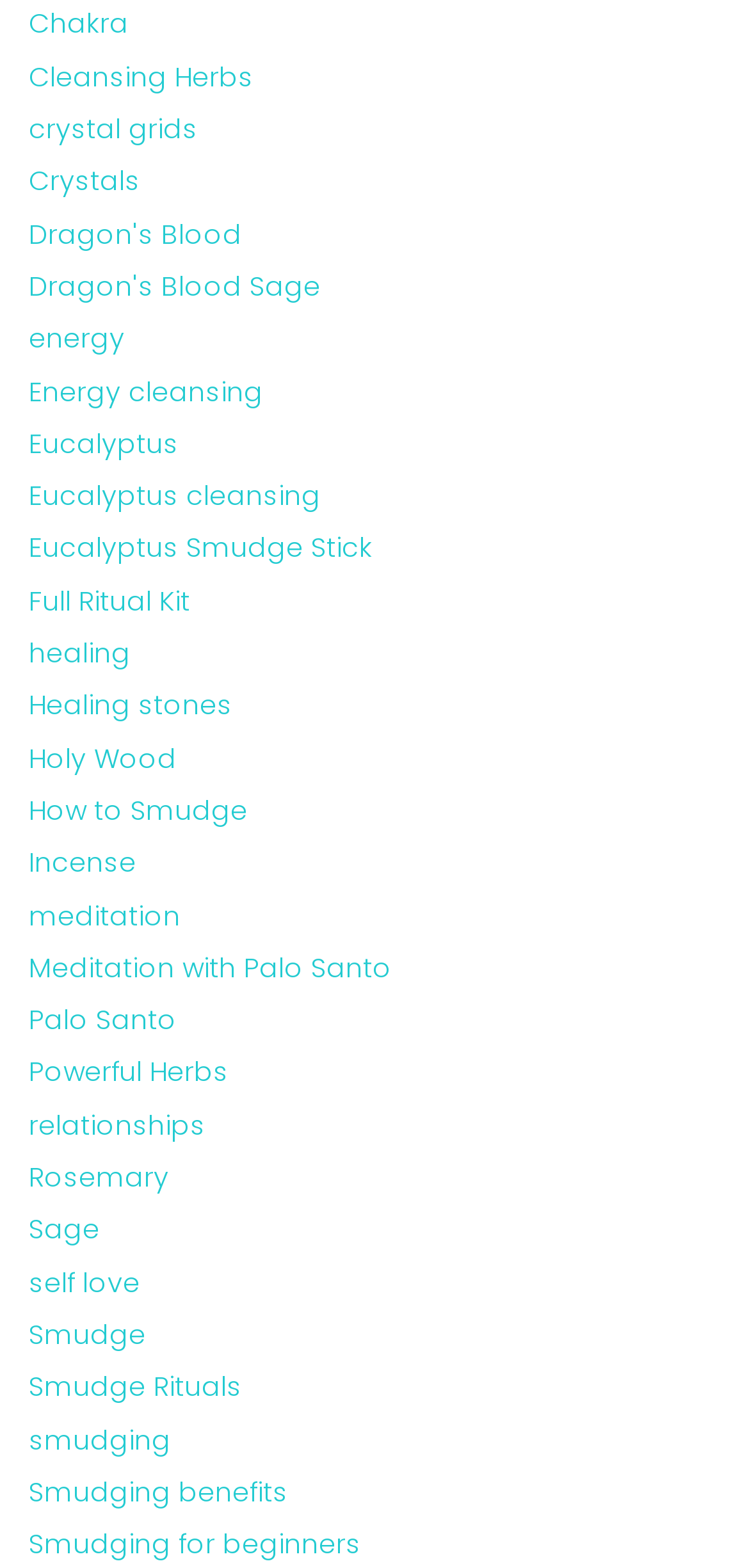What is the main topic of this webpage?
Based on the screenshot, answer the question with a single word or phrase.

Smudging and energy cleansing